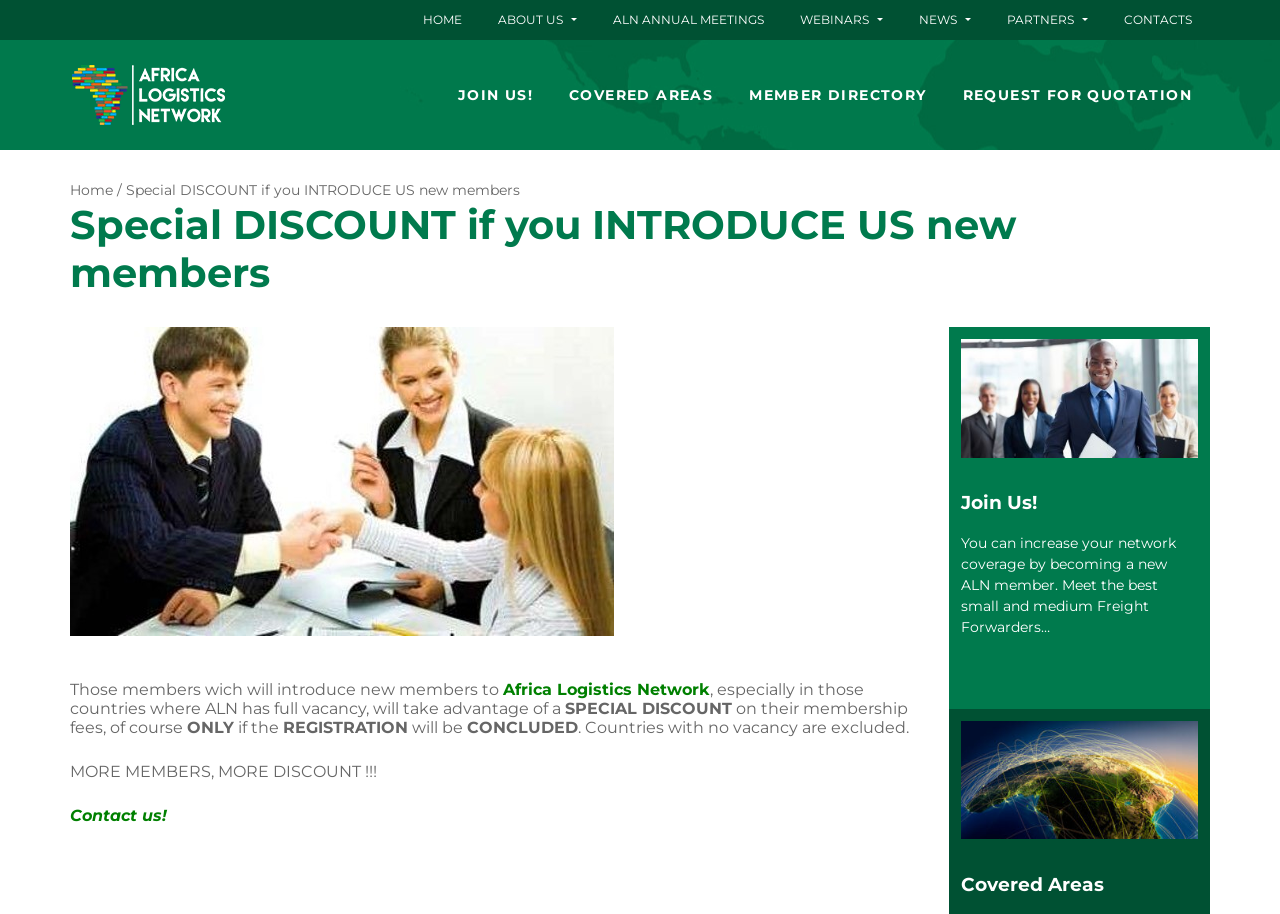What is the name of the network?
Use the image to answer the question with a single word or phrase.

Africa Logistics Network